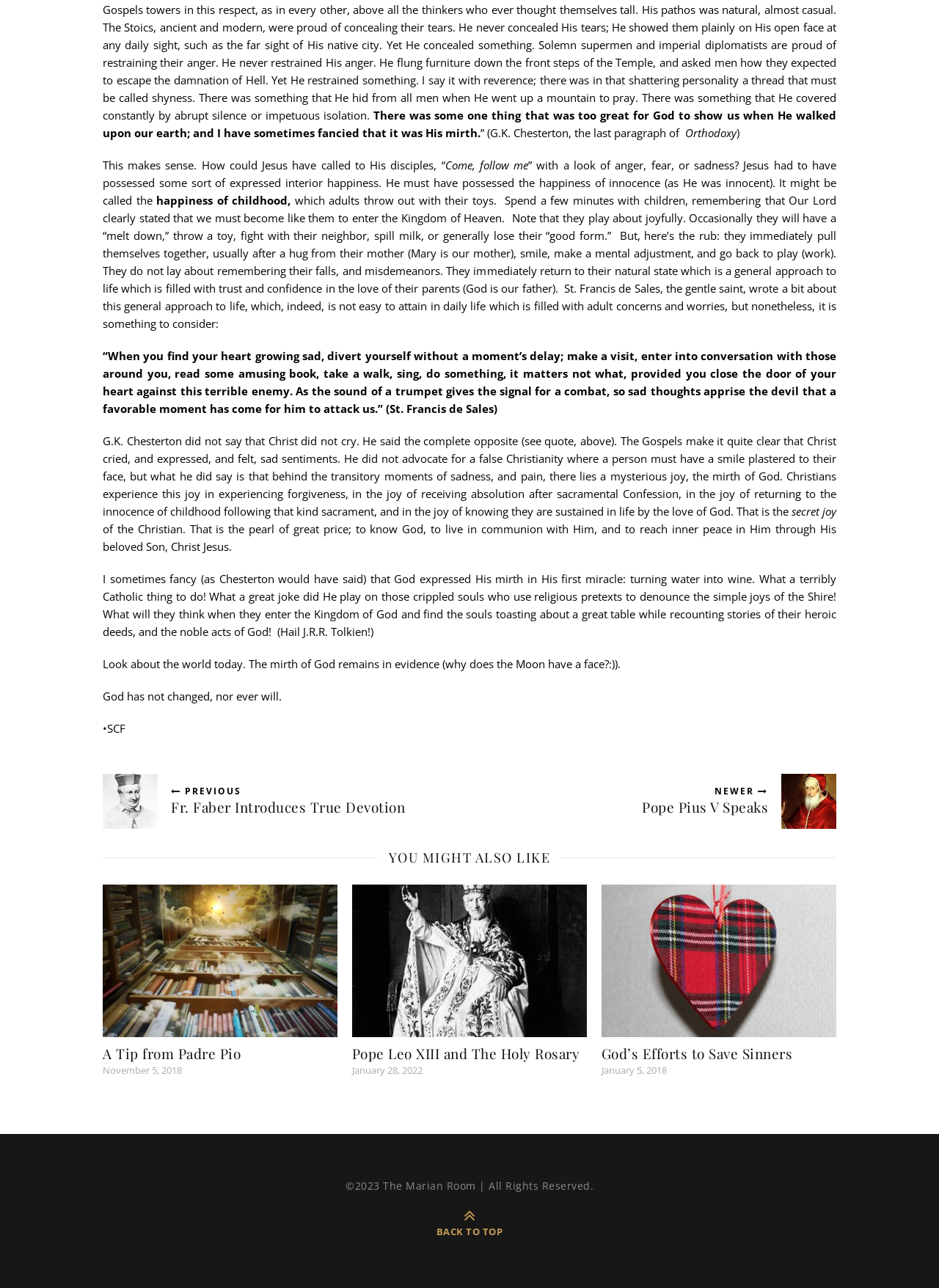Use a single word or phrase to respond to the question:
What is the purpose of the links at the bottom of the page?

To navigate to related articles